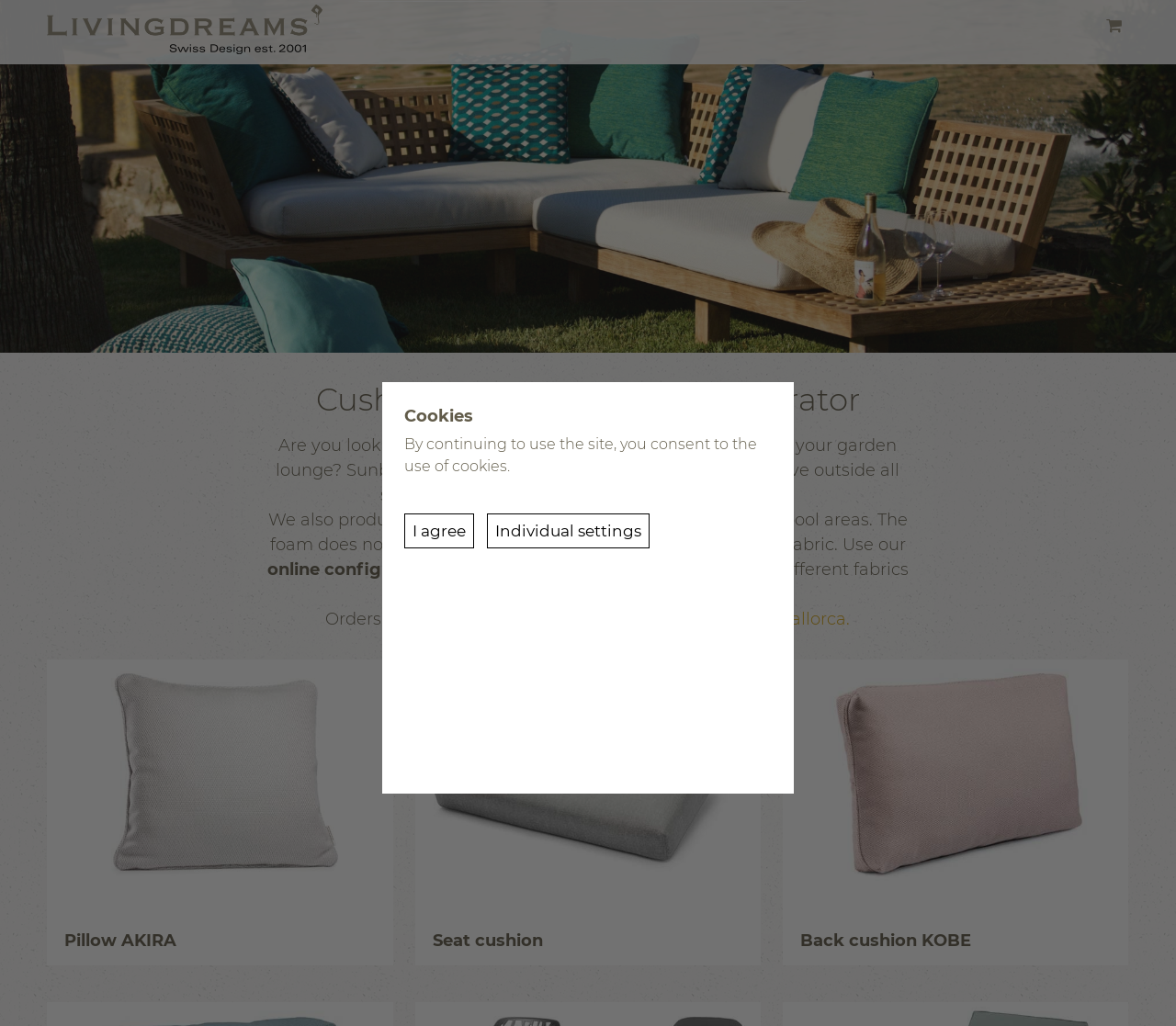Find and generate the main title of the webpage.

Cushion and mattress configurator